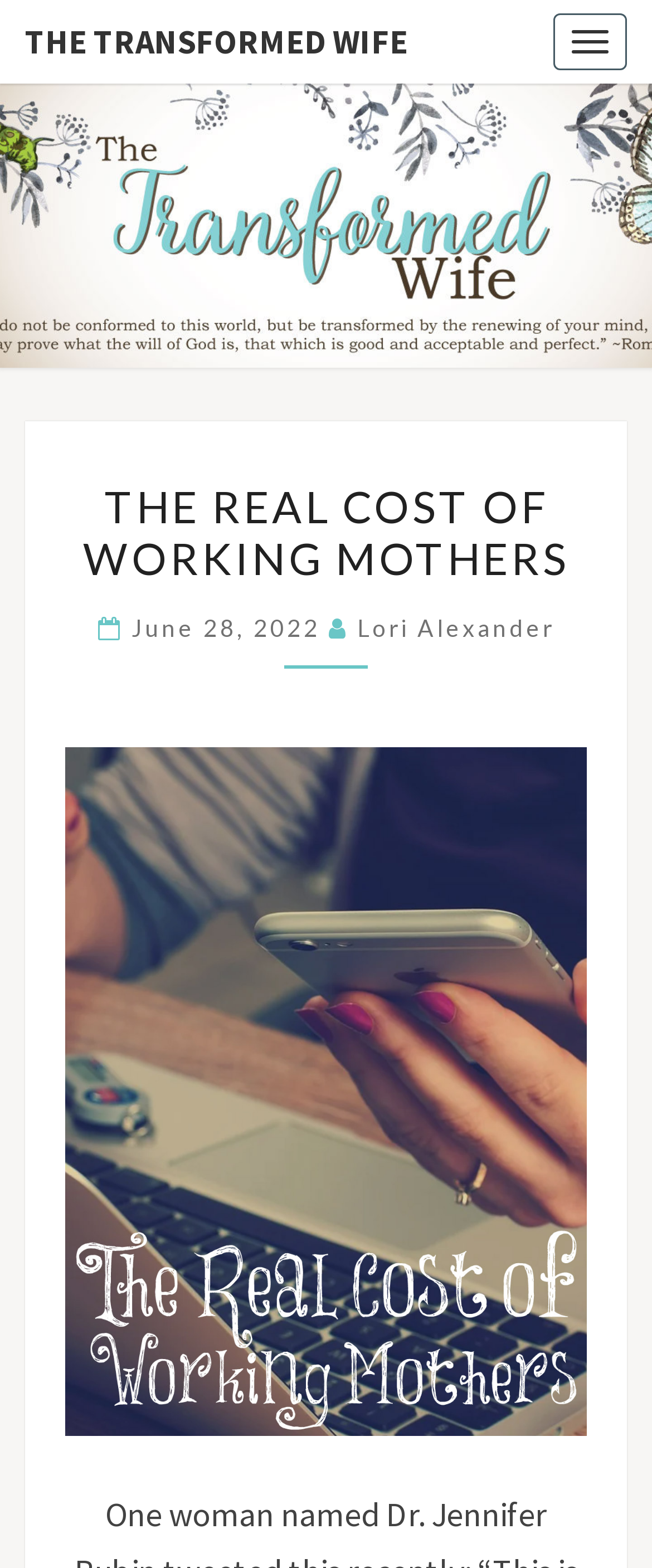What is the date of the article? Based on the screenshot, please respond with a single word or phrase.

June 28, 2022